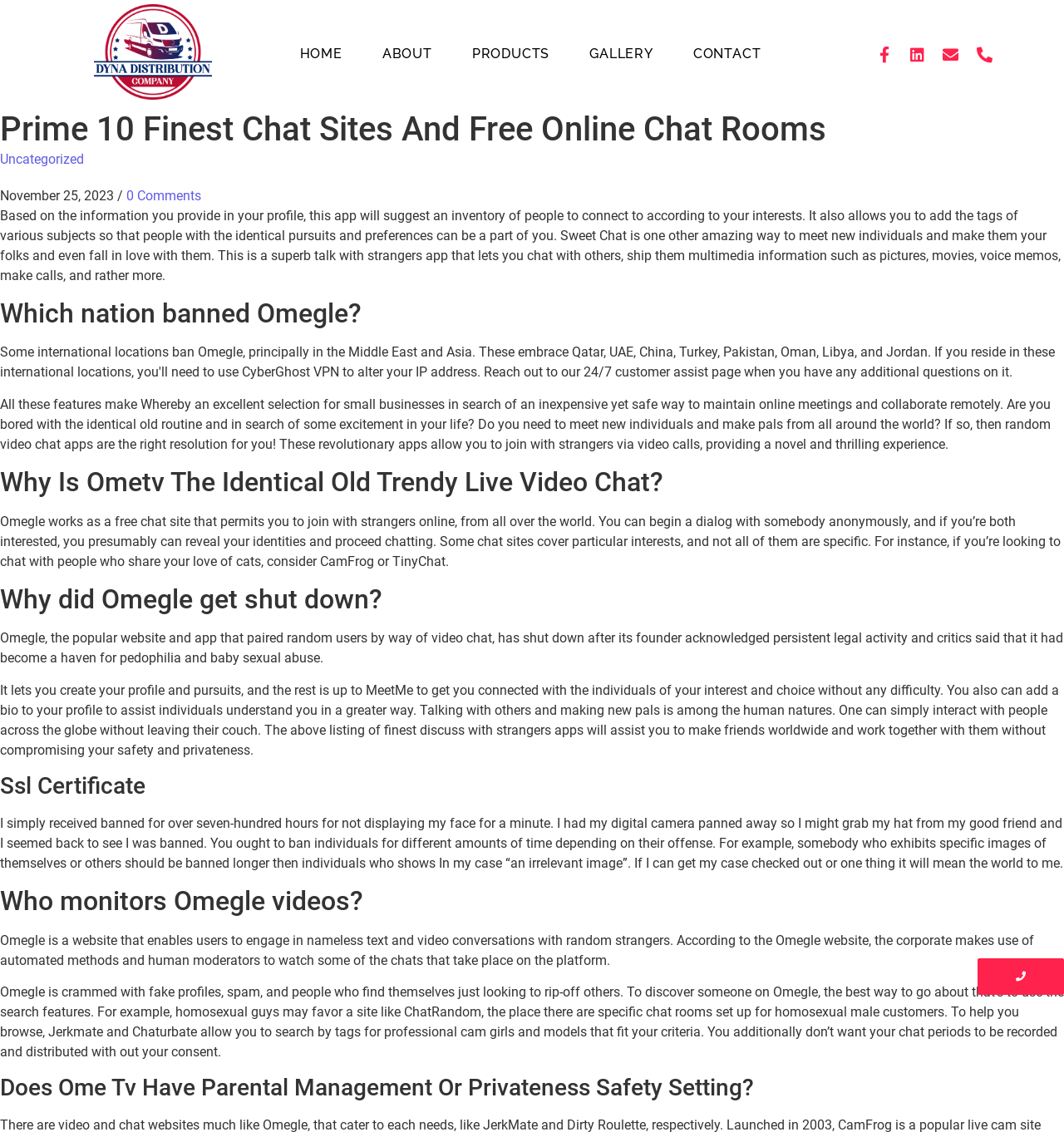Based on the image, please elaborate on the answer to the following question:
What is the purpose of Sweet Chat?

According to the webpage, Sweet Chat is an app that allows users to connect with people who share similar interests and preferences. It also enables users to add tags of various subjects, making it easier for like-minded individuals to join and connect with each other.